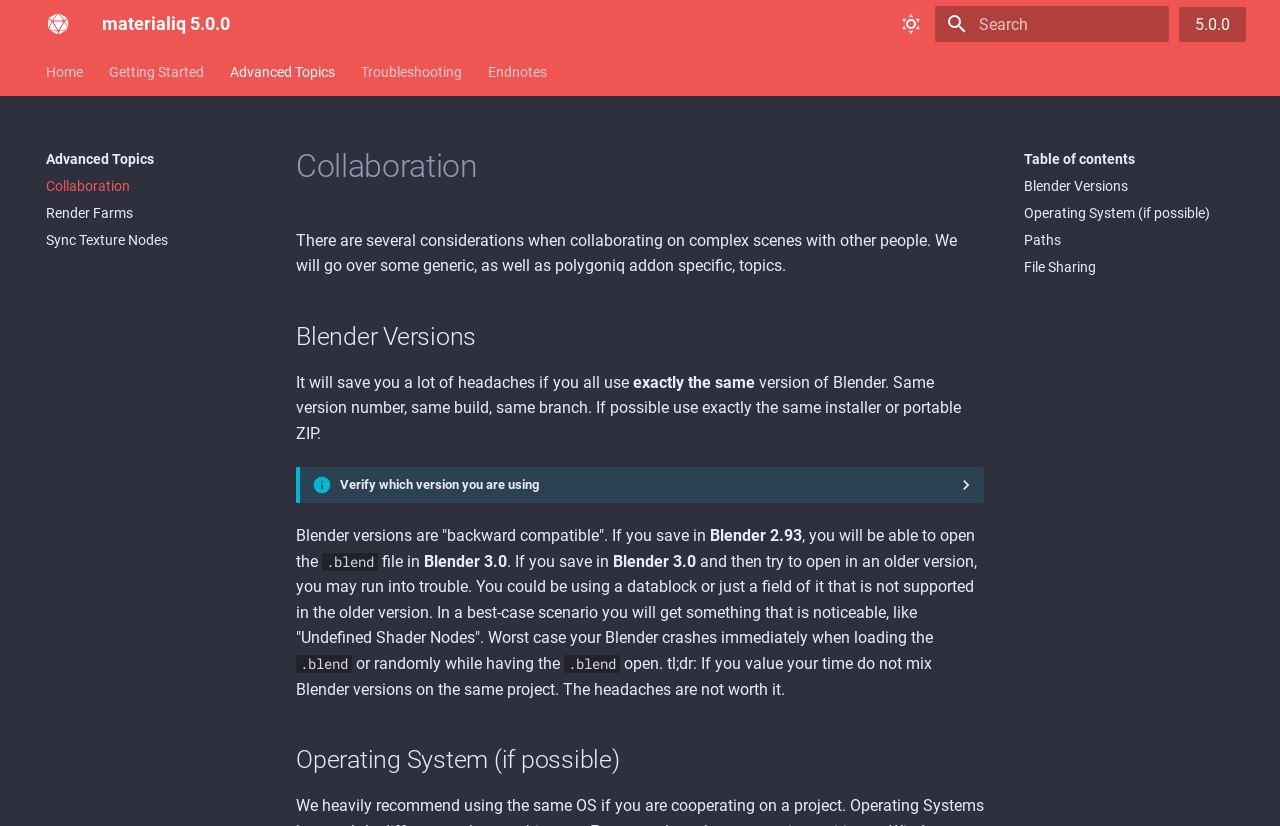Specify the bounding box coordinates (top-left x, top-left y, bottom-right x, bottom-right y) of the UI element in the screenshot that matches this description: Skip to content

[0.008, 0.022, 0.09, 0.054]